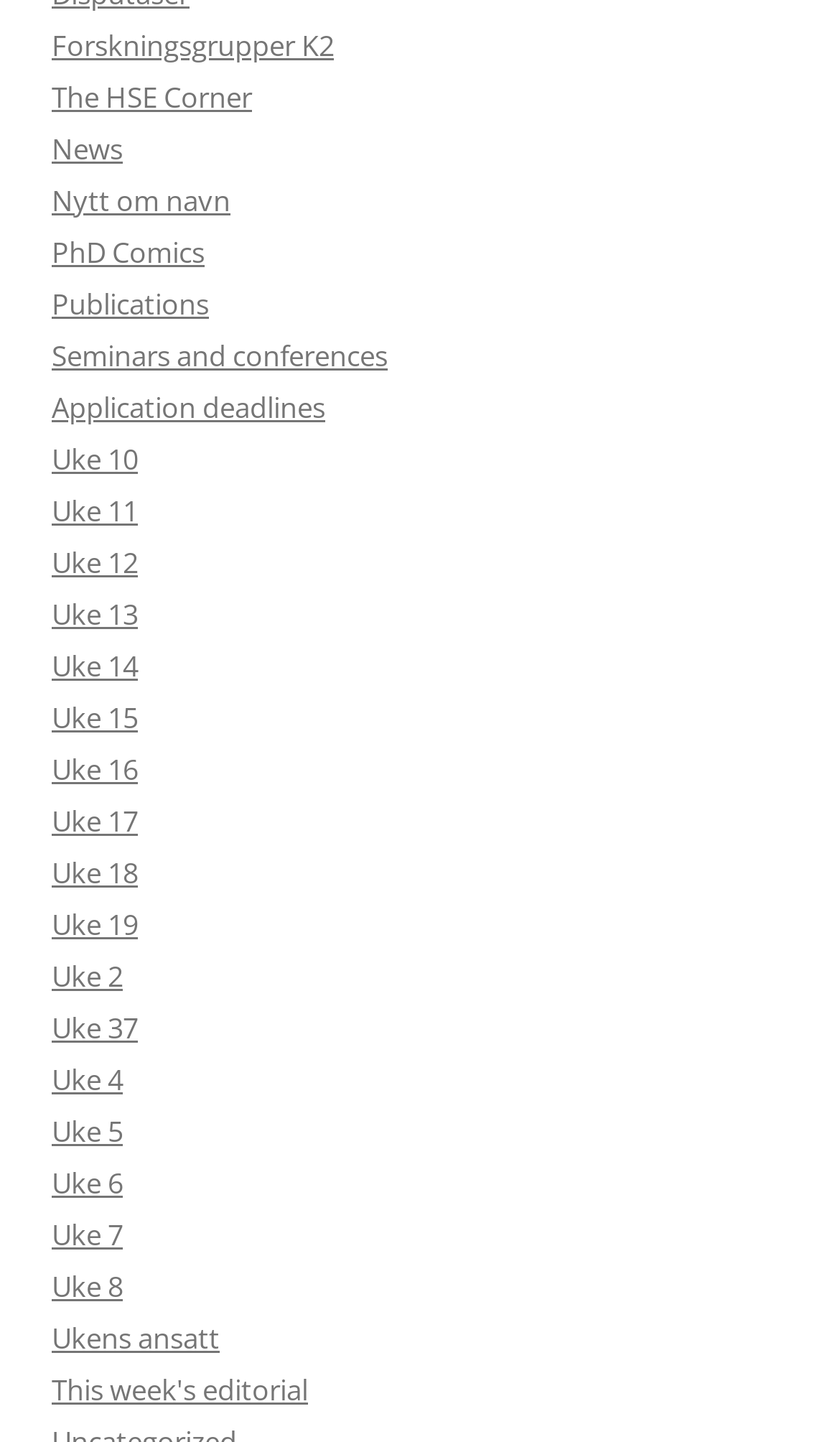Please reply to the following question with a single word or a short phrase:
How many 'Uke' links are there on the webpage?

17